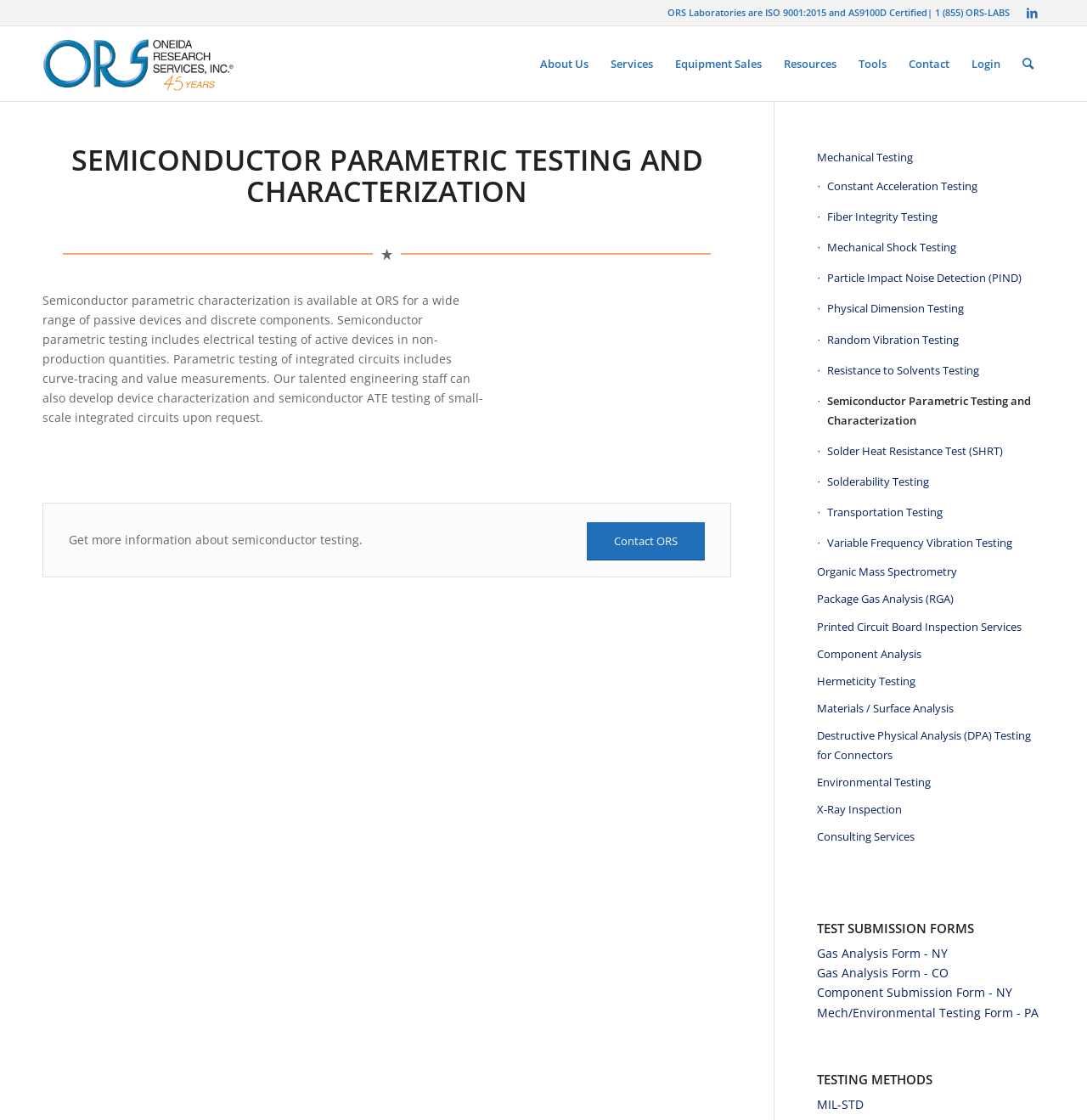Identify and provide the bounding box for the element described by: "Gas Analysis Form - CO".

[0.752, 0.862, 0.873, 0.876]